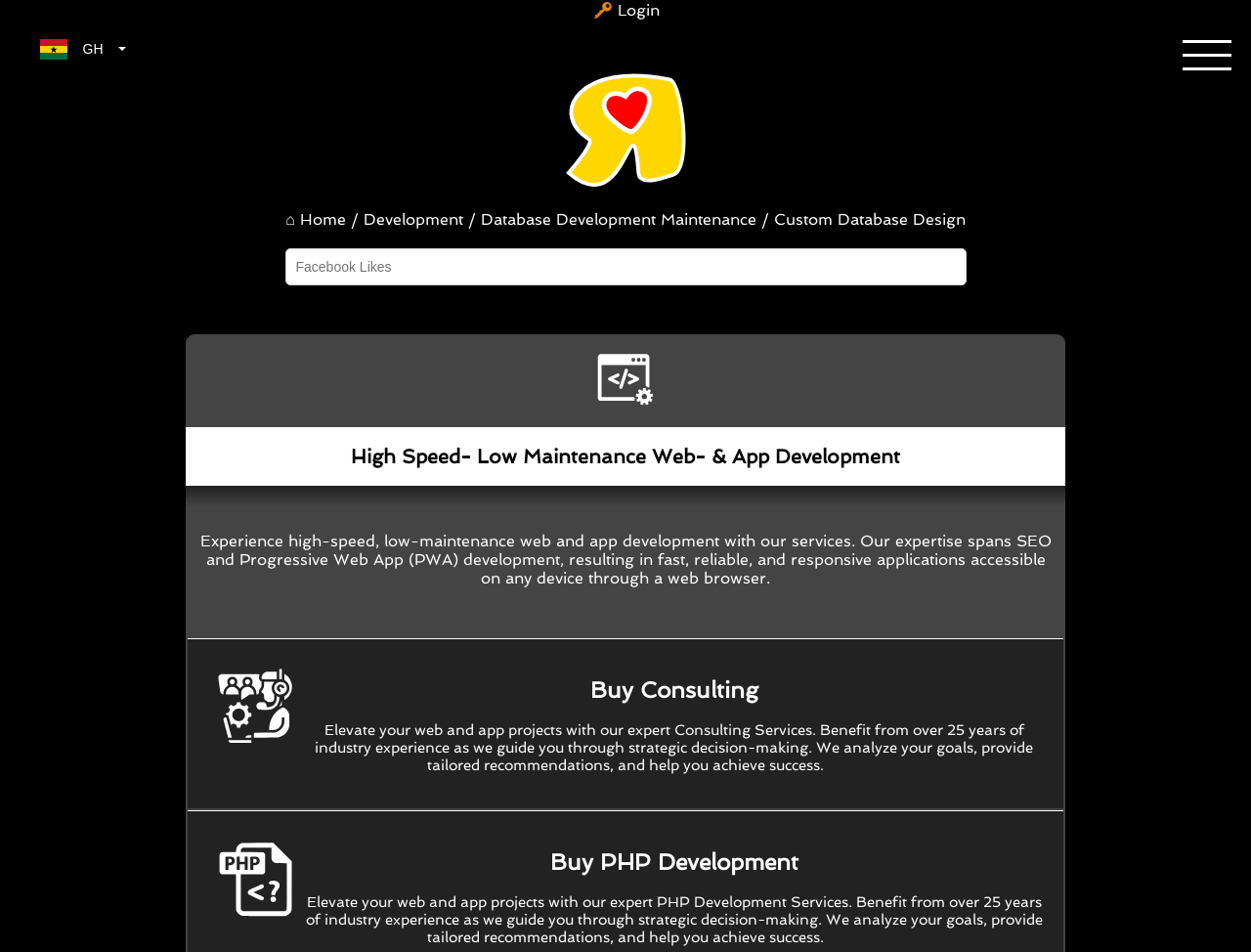Determine the webpage's heading and output its text content.

High Speed- Low Maintenance Web- & App Development